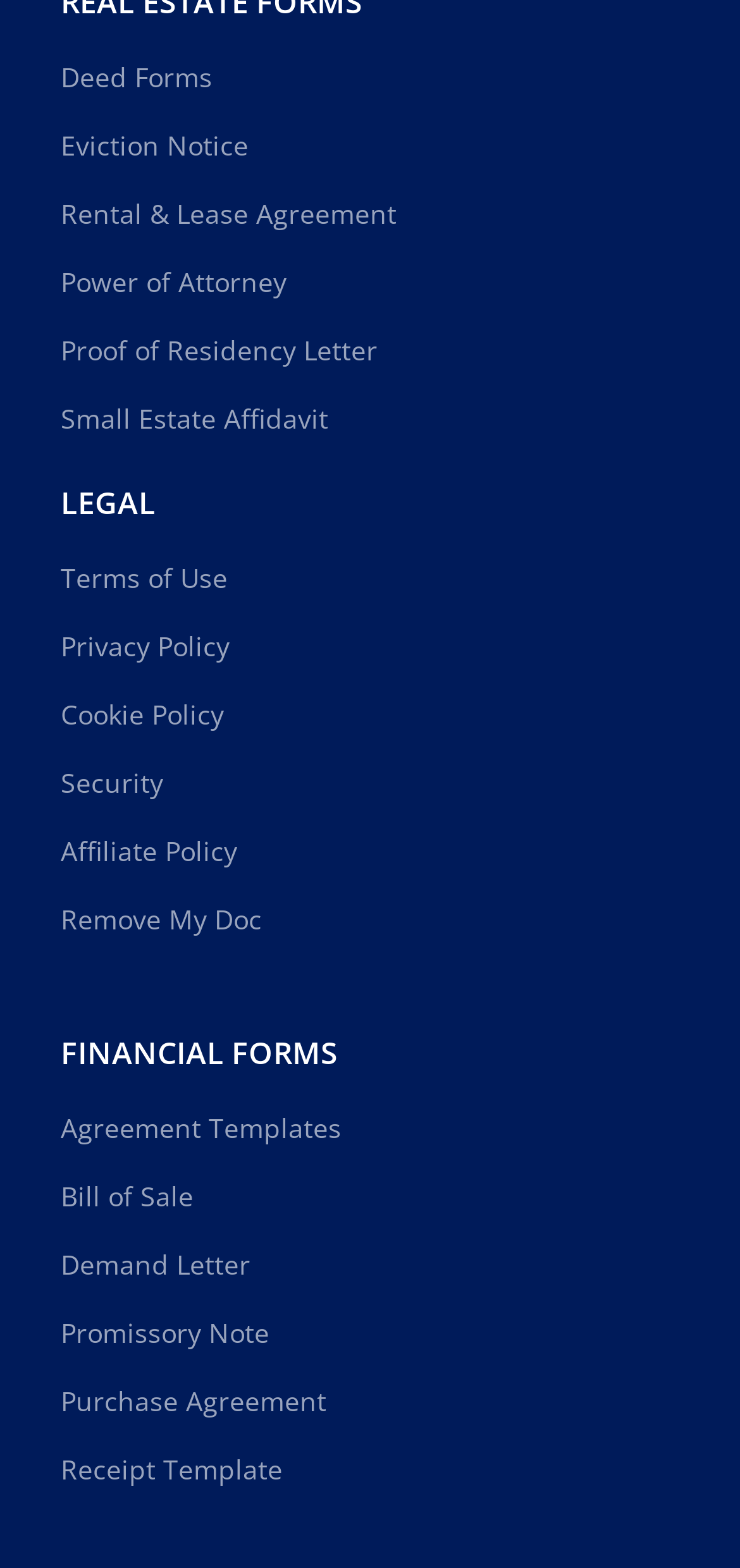Provide a one-word or short-phrase response to the question:
How many legal forms are listed?

7